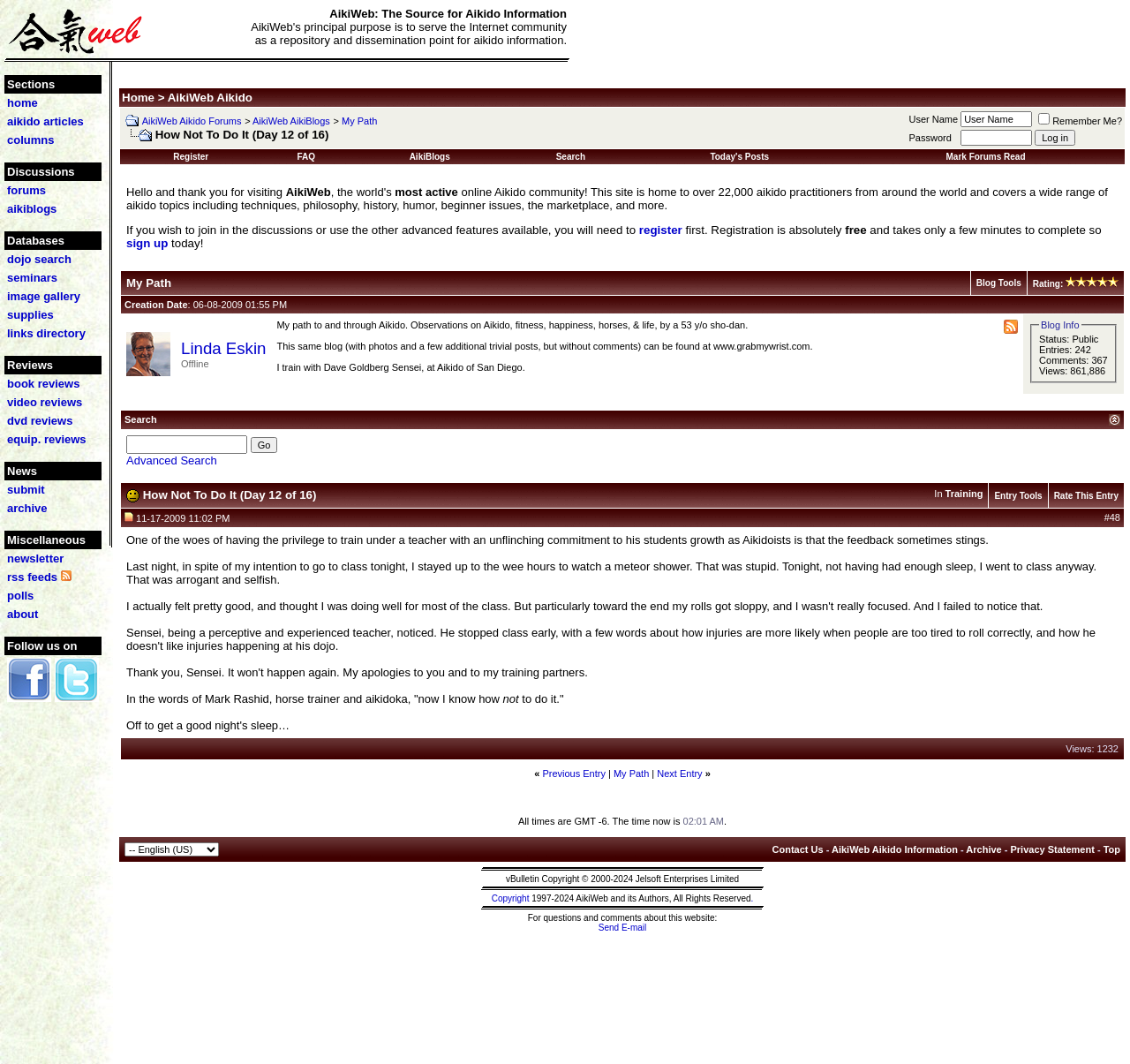Pinpoint the bounding box coordinates for the area that should be clicked to perform the following instruction: "Navigate to the 'Posts' section".

None